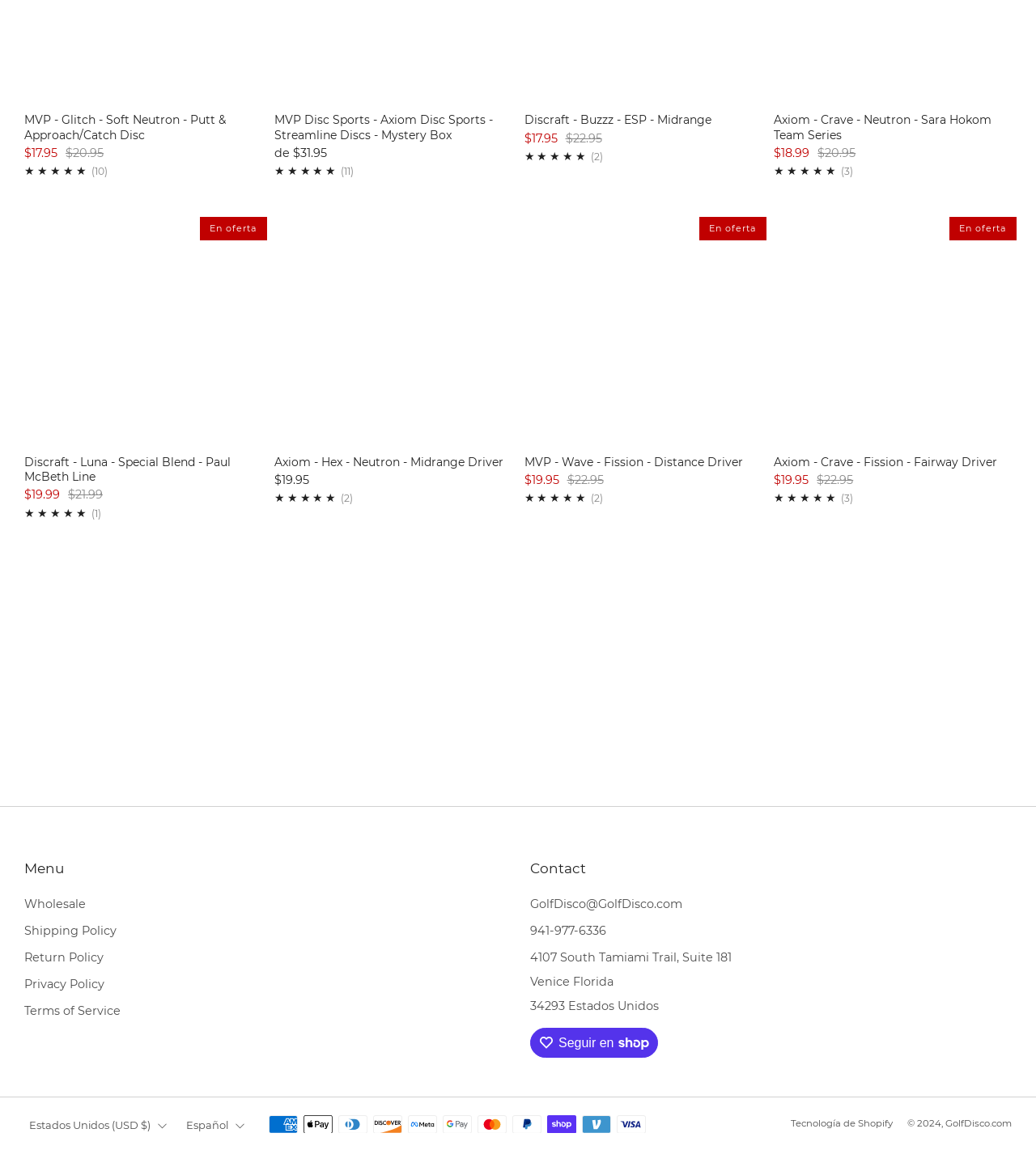Please provide a short answer using a single word or phrase for the question:
What is the price of the MVP - Glitch - Soft Neutron - Putt & Approach/Catch Disc?

$17.95